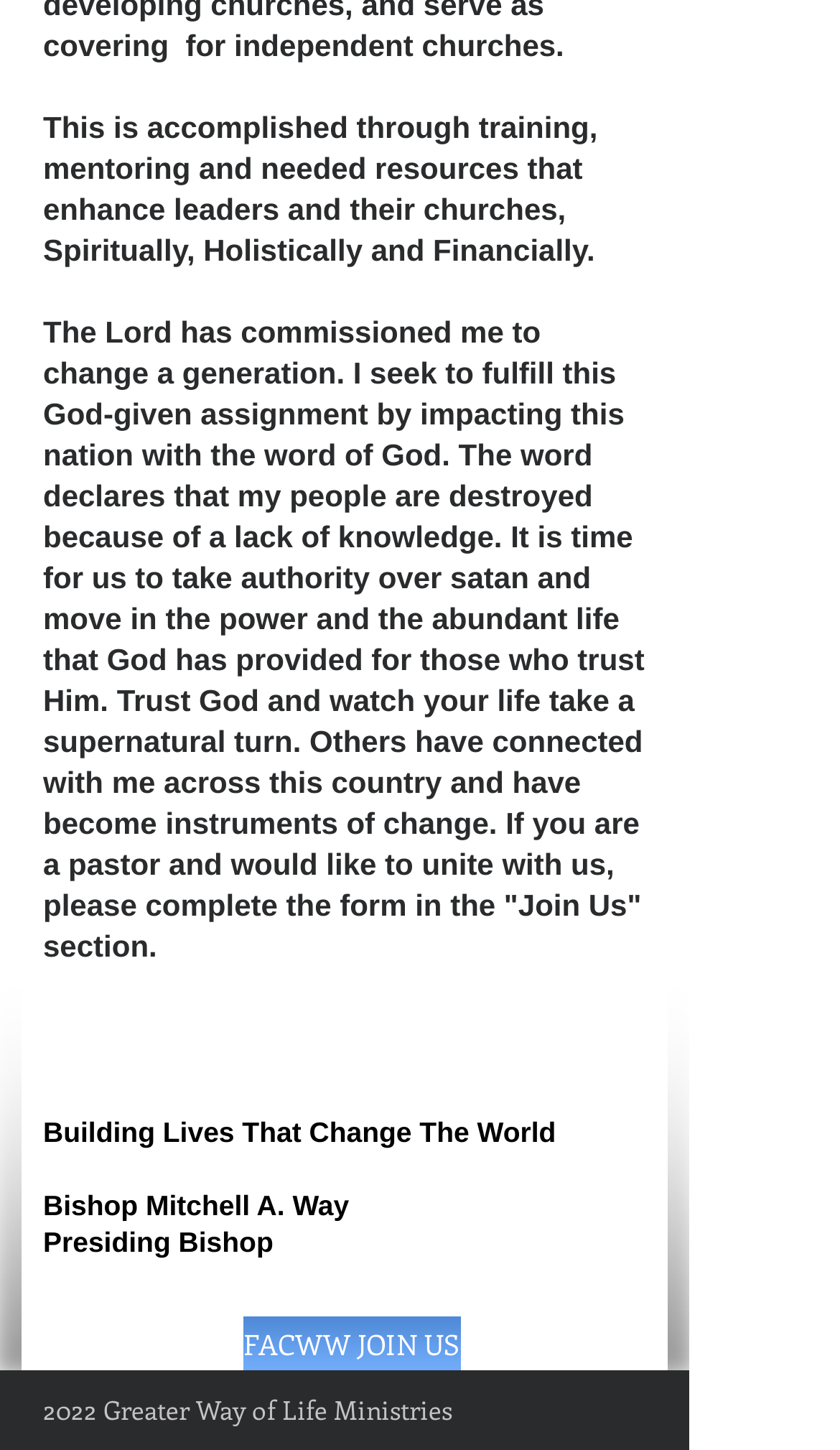Locate and provide the bounding box coordinates for the HTML element that matches this description: "FACWW JOIN US".

[0.29, 0.908, 0.549, 0.946]